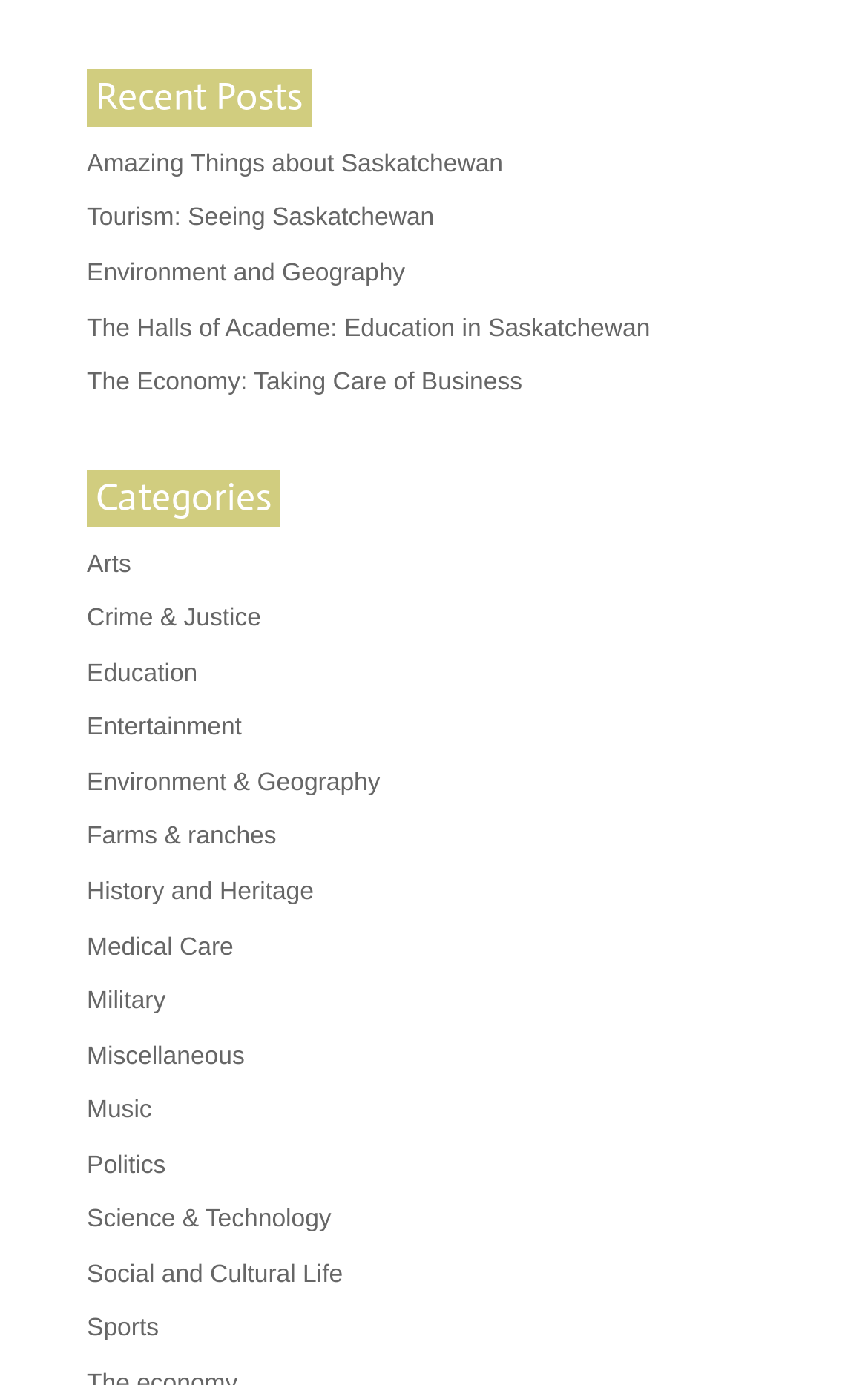Refer to the image and provide an in-depth answer to the question: 
What is the first category listed?

I looked at the links under the 'Categories' heading and found that the first category listed is 'Arts'.